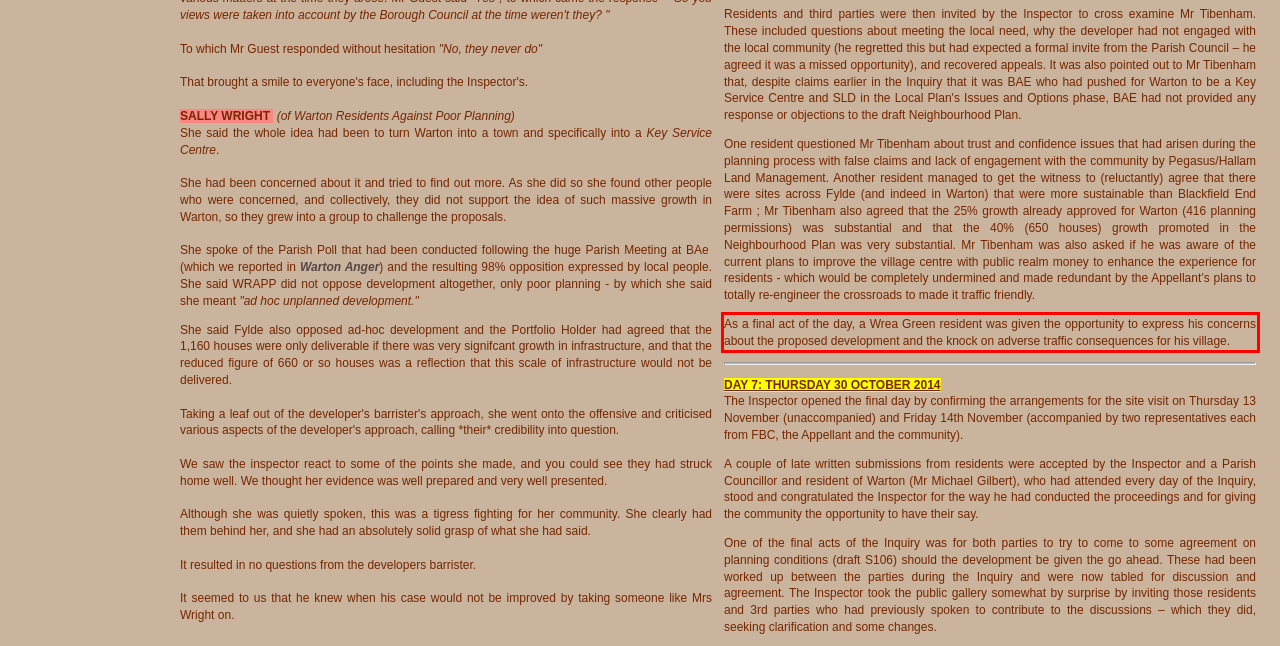Using the webpage screenshot, recognize and capture the text within the red bounding box.

As a final act of the day, a Wrea Green resident was given the opportunity to express his concerns about the proposed development and the knock on adverse traffic consequences for his village.